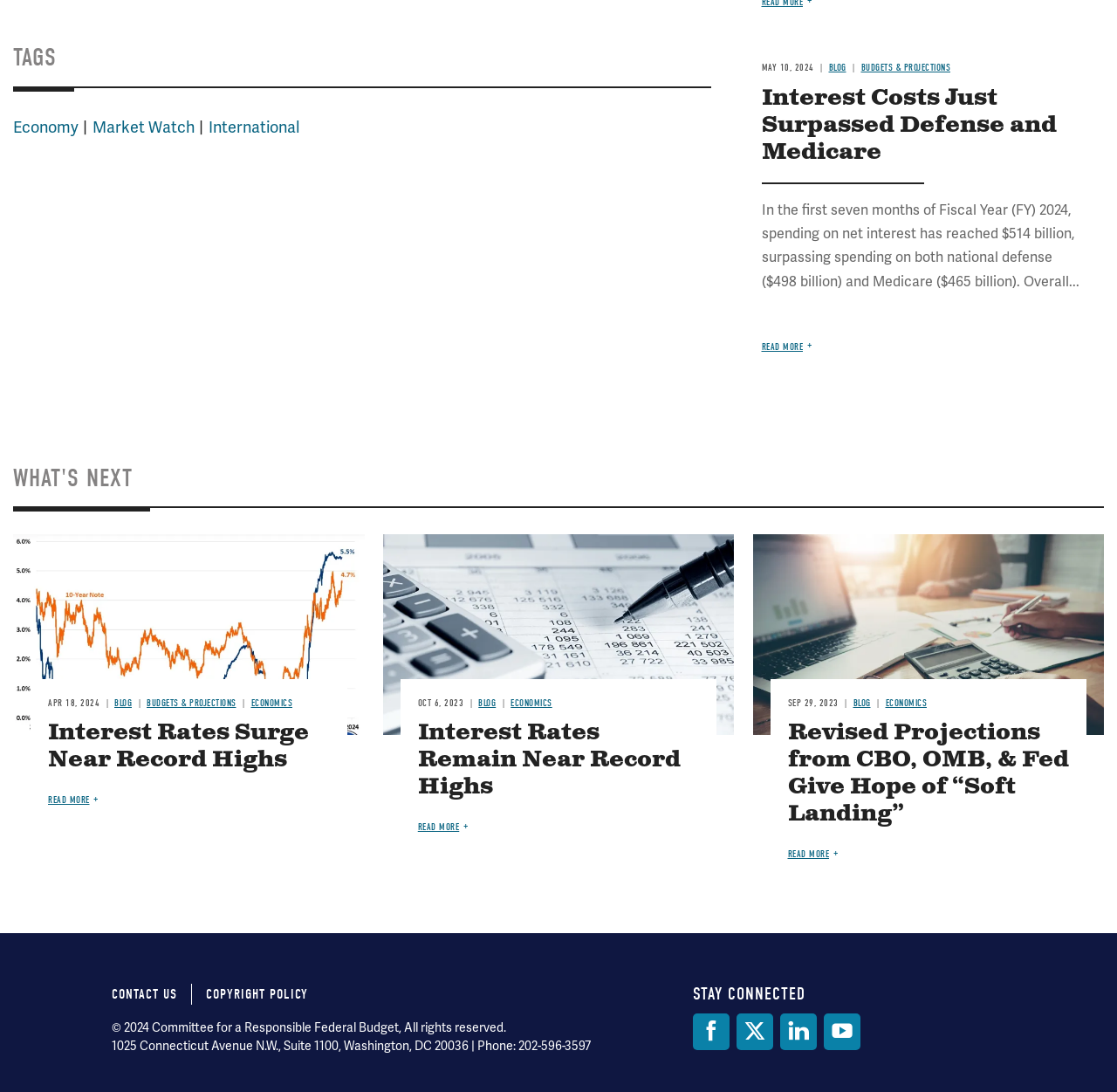Give the bounding box coordinates for the element described by: "Market Watch".

[0.083, 0.107, 0.174, 0.125]